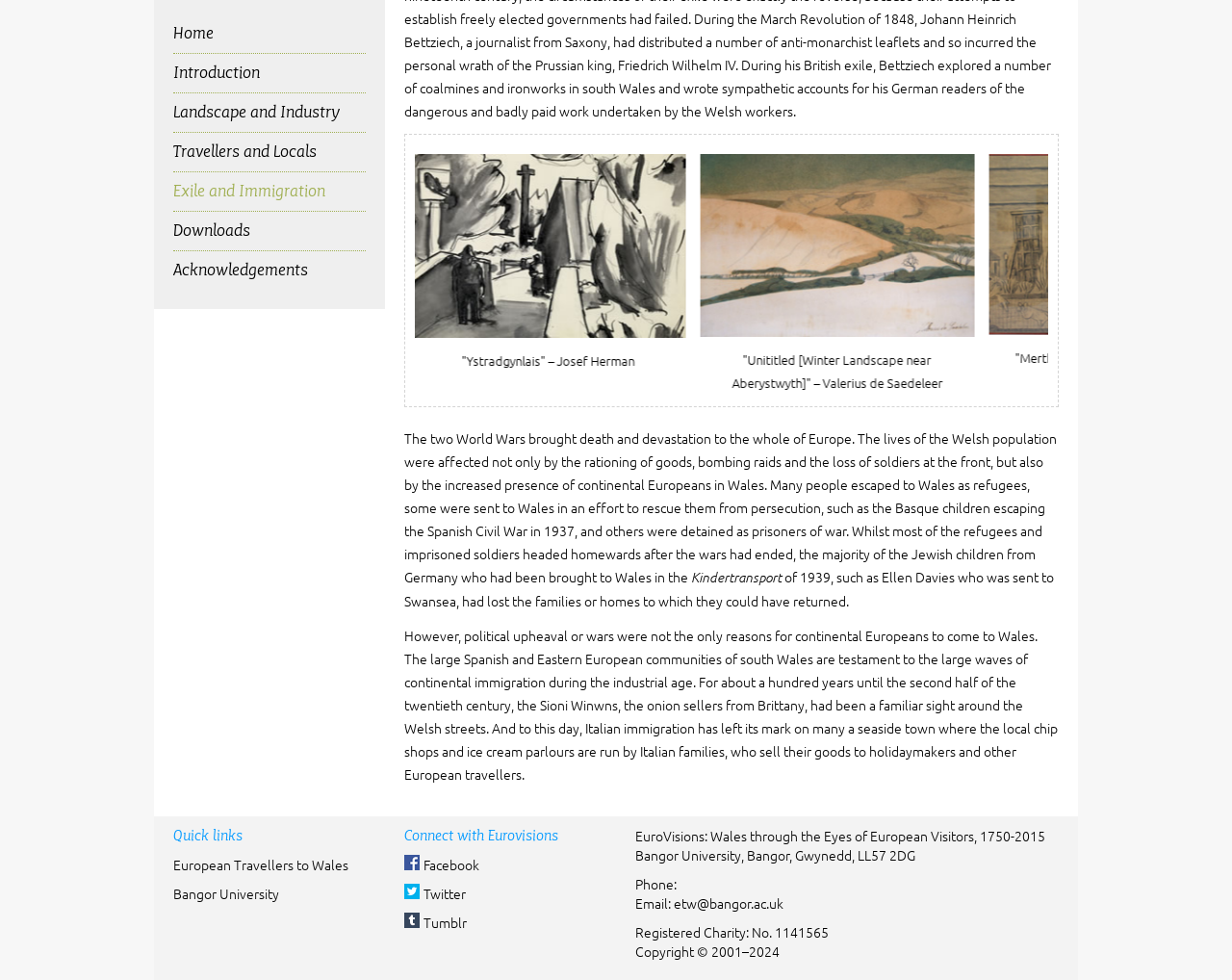Bounding box coordinates should be in the format (top-left x, top-left y, bottom-right x, bottom-right y) and all values should be floating point numbers between 0 and 1. Determine the bounding box coordinate for the UI element described as: Exile and Immigration

[0.141, 0.175, 0.297, 0.215]